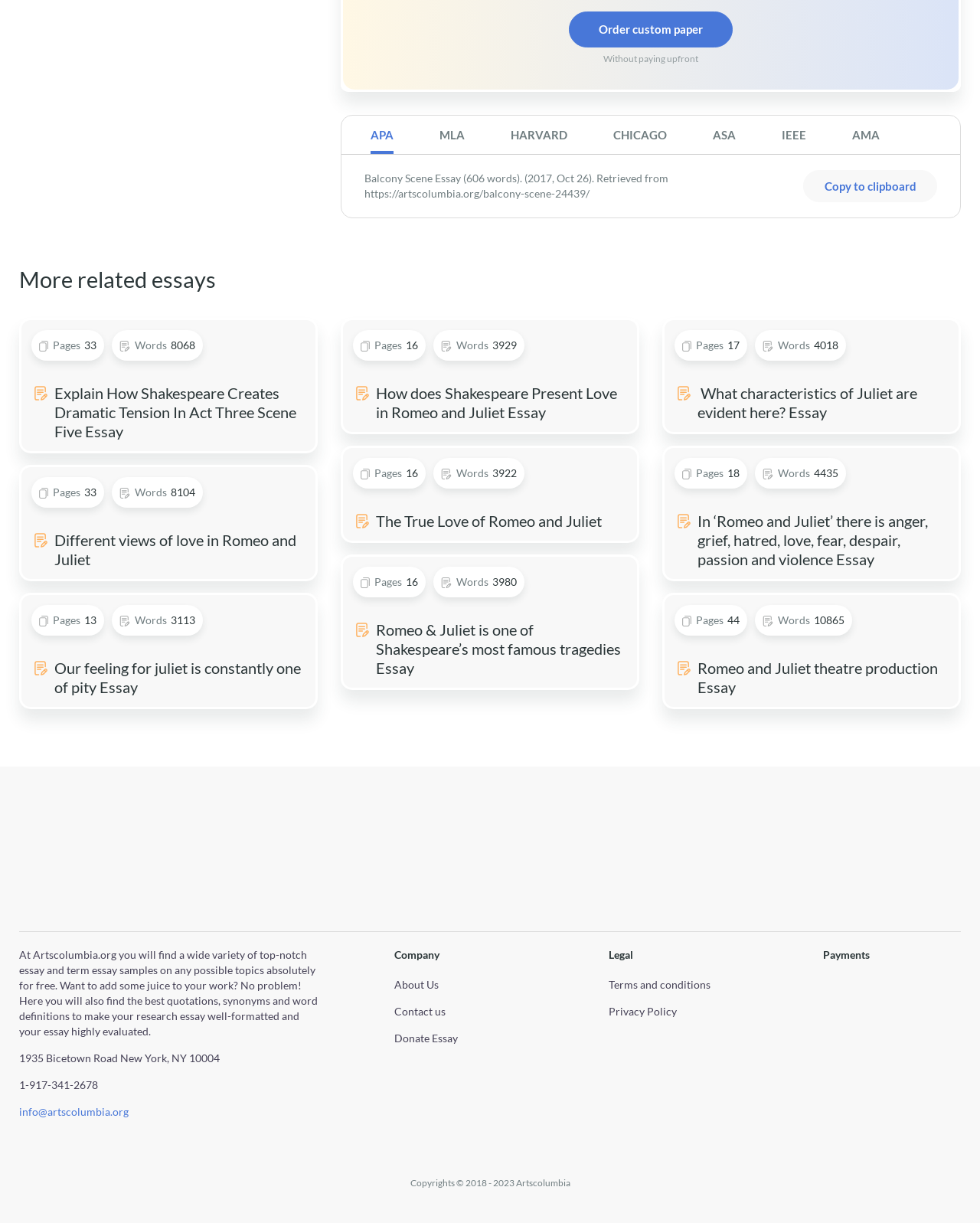Please identify the bounding box coordinates of the area I need to click to accomplish the following instruction: "Contact us through email".

[0.02, 0.904, 0.131, 0.914]